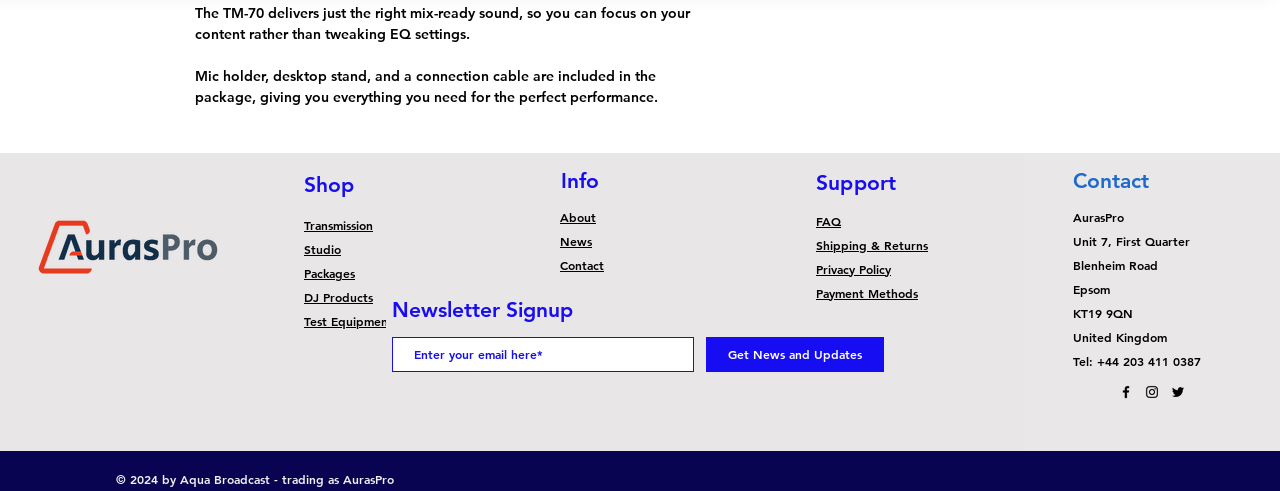Based on the provided description, "Privacy Policy", find the bounding box of the corresponding UI element in the screenshot.

[0.638, 0.531, 0.696, 0.564]